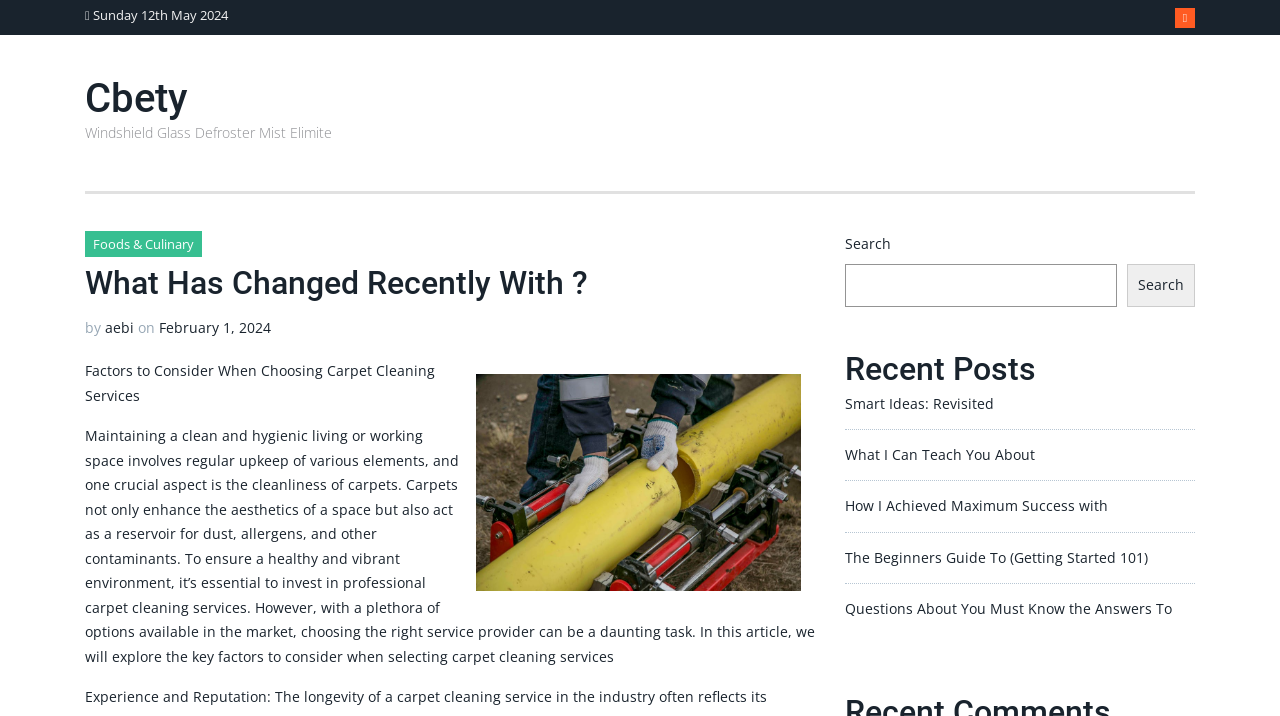Please find the bounding box coordinates of the clickable region needed to complete the following instruction: "View Smart Ideas: Revisited". The bounding box coordinates must consist of four float numbers between 0 and 1, i.e., [left, top, right, bottom].

[0.66, 0.55, 0.777, 0.577]